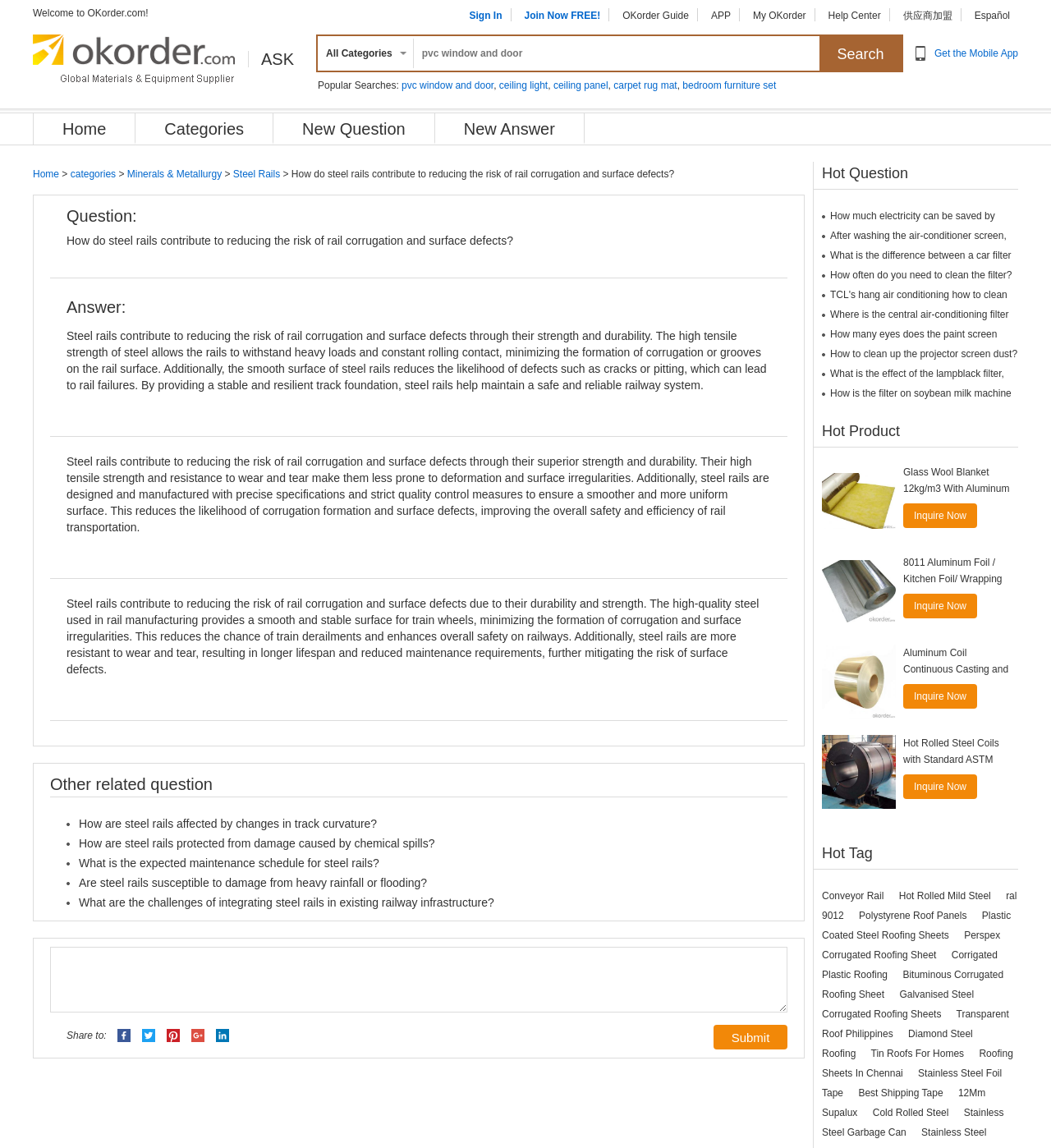Elaborate on the information and visuals displayed on the webpage.

This webpage is a question-and-answer page on the OKorder.com website. At the top, there is a welcome message and a navigation bar with links to sign in, join, and access various features like the OKorder guide, app, and help center. Below the navigation bar, there is a search bar with a button to search for categories and a popular searches section that lists several links to related topics.

The main content of the page is a question-and-answer section. The question "How do steel rails contribute to reducing the risk of rail corrugation and surface defects?" is displayed prominently, followed by three detailed answers that explain the role of steel rails in reducing the risk of rail corrugation and surface defects. Each answer is a paragraph of text that provides information on the strength and durability of steel rails and how they contribute to a safe and reliable railway system.

Below the answers, there is a section titled "Other related questions" that lists several links to related questions, such as "How are steel rails affected by changes in track curvature?" and "What is the expected maintenance schedule for steel rails?"

At the bottom of the page, there is a section that allows users to share the content on social media platforms like Facebook, Twitter, Pinterest, Google+, and LinkedIn. There is also a submit button, but it is not clear what it is for.

Throughout the page, there are several links to other parts of the website, including the home page, categories, and new question and answer features. The page also has a mobile app link and a description list with a button to search for all categories.